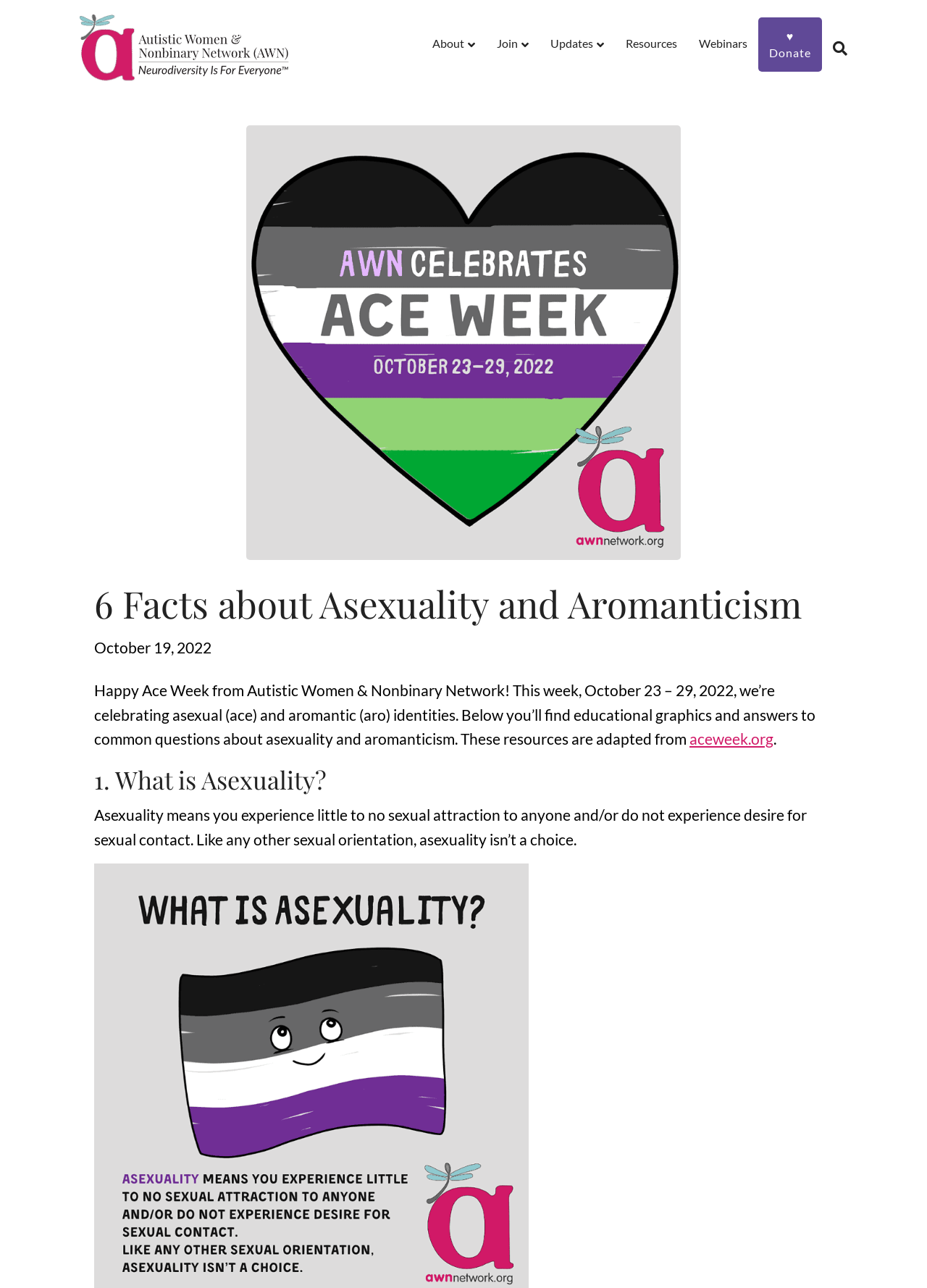Determine the bounding box coordinates for the area that should be clicked to carry out the following instruction: "Get started with 'ProxyEmpire'".

None